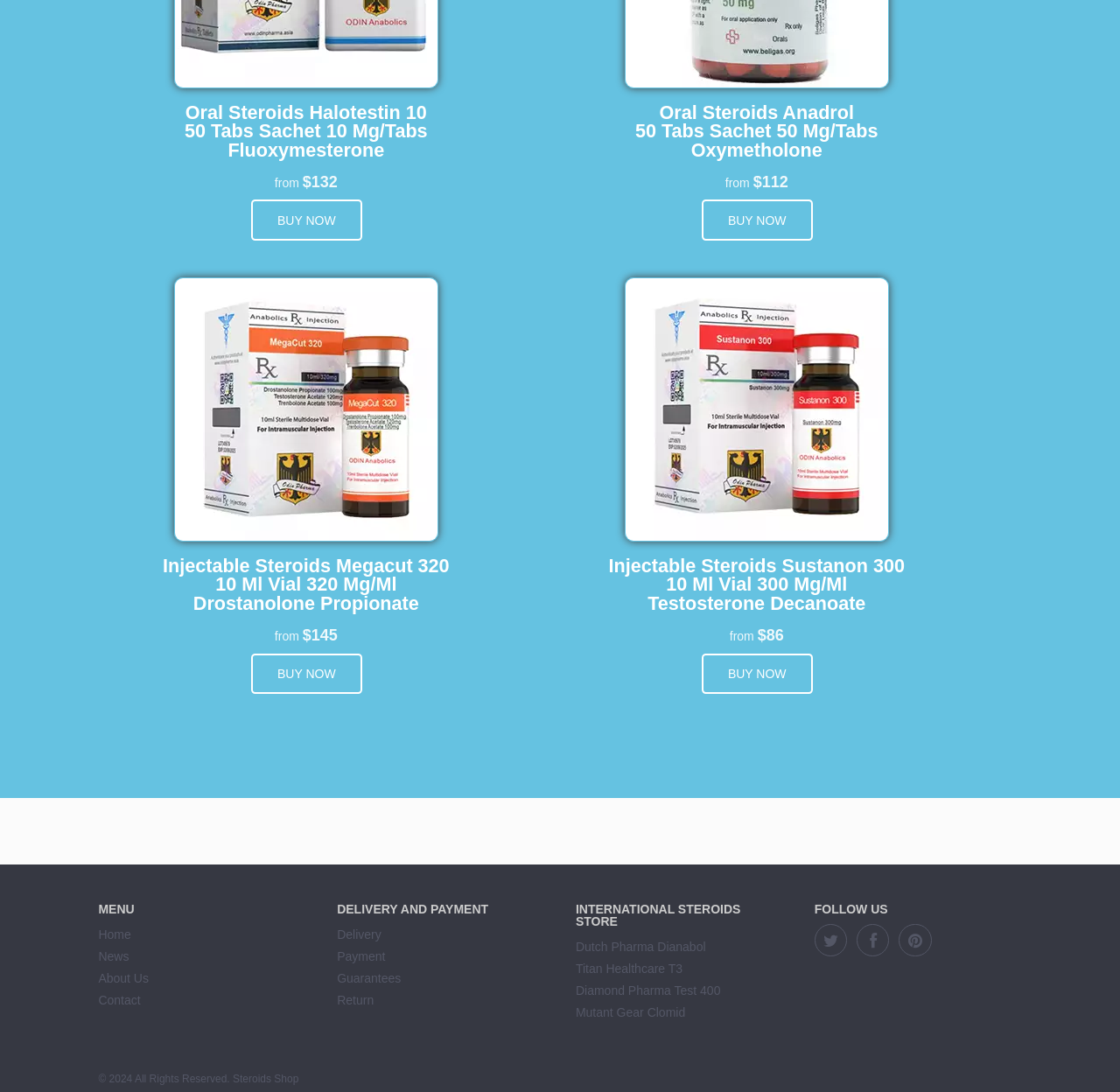Show the bounding box coordinates for the HTML element as described: "Dutch Pharma Dianabol".

[0.514, 0.86, 0.63, 0.873]